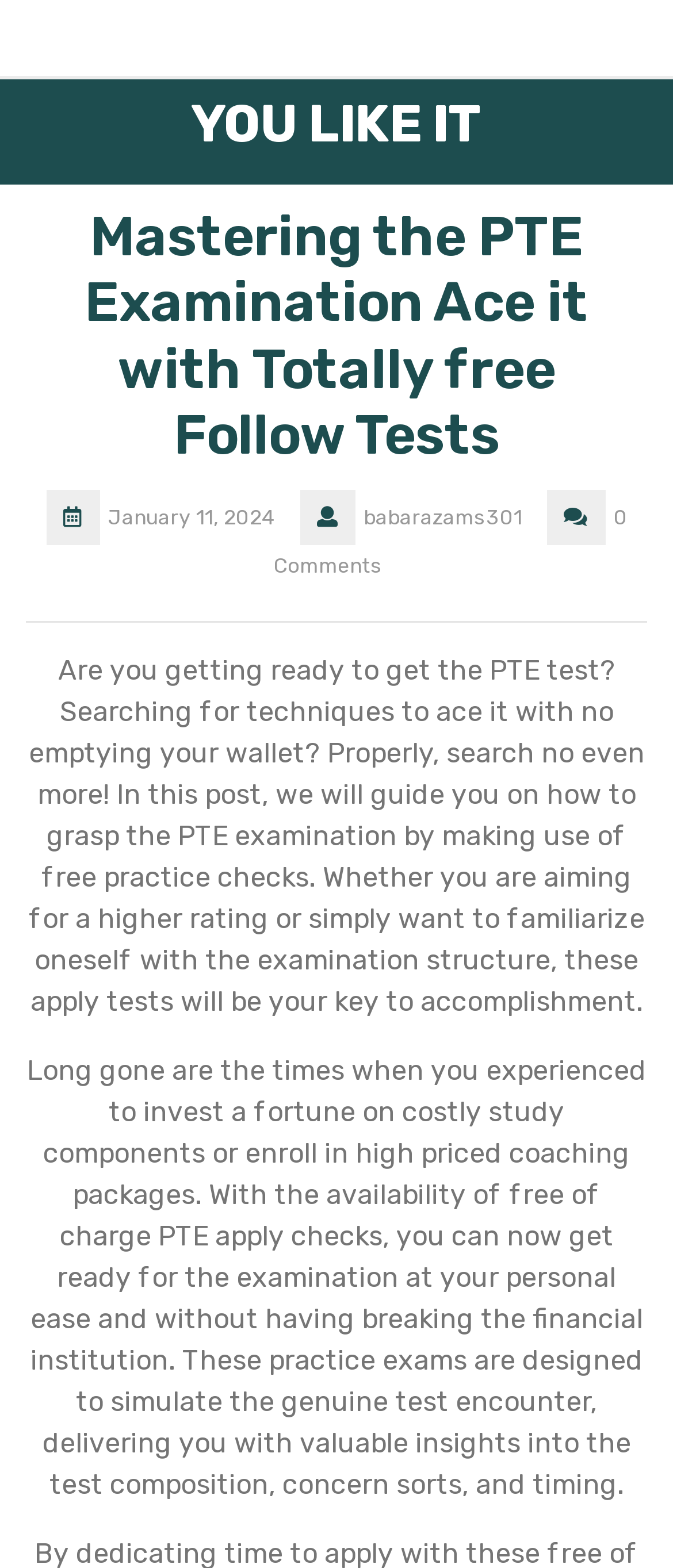Provide a thorough and detailed response to the question by examining the image: 
What is the alternative to expensive study materials?

The alternative to expensive study materials can be found in the static text element that describes the benefits of using free practice checks, which mentions that they can be used instead of costly study materials.